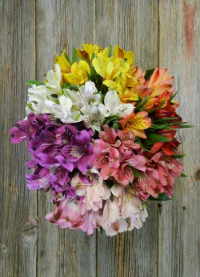Describe the important features and context of the image with as much detail as possible.

A vibrant and beautifully arranged bouquet of assorted Alstroemeria flowers showcases a stunning mix of colors including purple, pink, white, yellow, and orange. This floral display is set against a rustic wooden background, enhancing the natural beauty and charm of the blooms. Each flower features delicate petals and intricate markings, making it a perfect choice for brightening up any occasion or as a thoughtful gift. The arrangement highlights the elegance of Alstroemeria, also known as Peruvian lilies, known for their longevity and striking appearance.